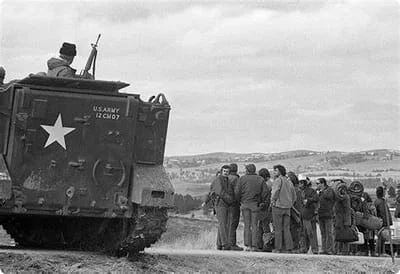Explain the contents of the image with as much detail as possible.

The image depicts a significant historical moment, showcasing a U.S. Army vehicle bearing a prominent star insignia, parked on the edge of a dirt road. In the foreground, a group of individuals, possibly Ojibwa community members, gather closely together, engaged in what appears to be a serious discussion, as they face the vehicle. The setting suggests a tense or pivotal interaction between the military and the local community, emphasizing themes of authority and resistance. The landscape in the background features rolling hills under a cloudy sky, contributing to the somber mood of the scene. This image captures the essence of the Ojibwa Nation's struggles and the complexities of their existence in modern times, reflecting on issues of identity, sovereignty, and human rights.